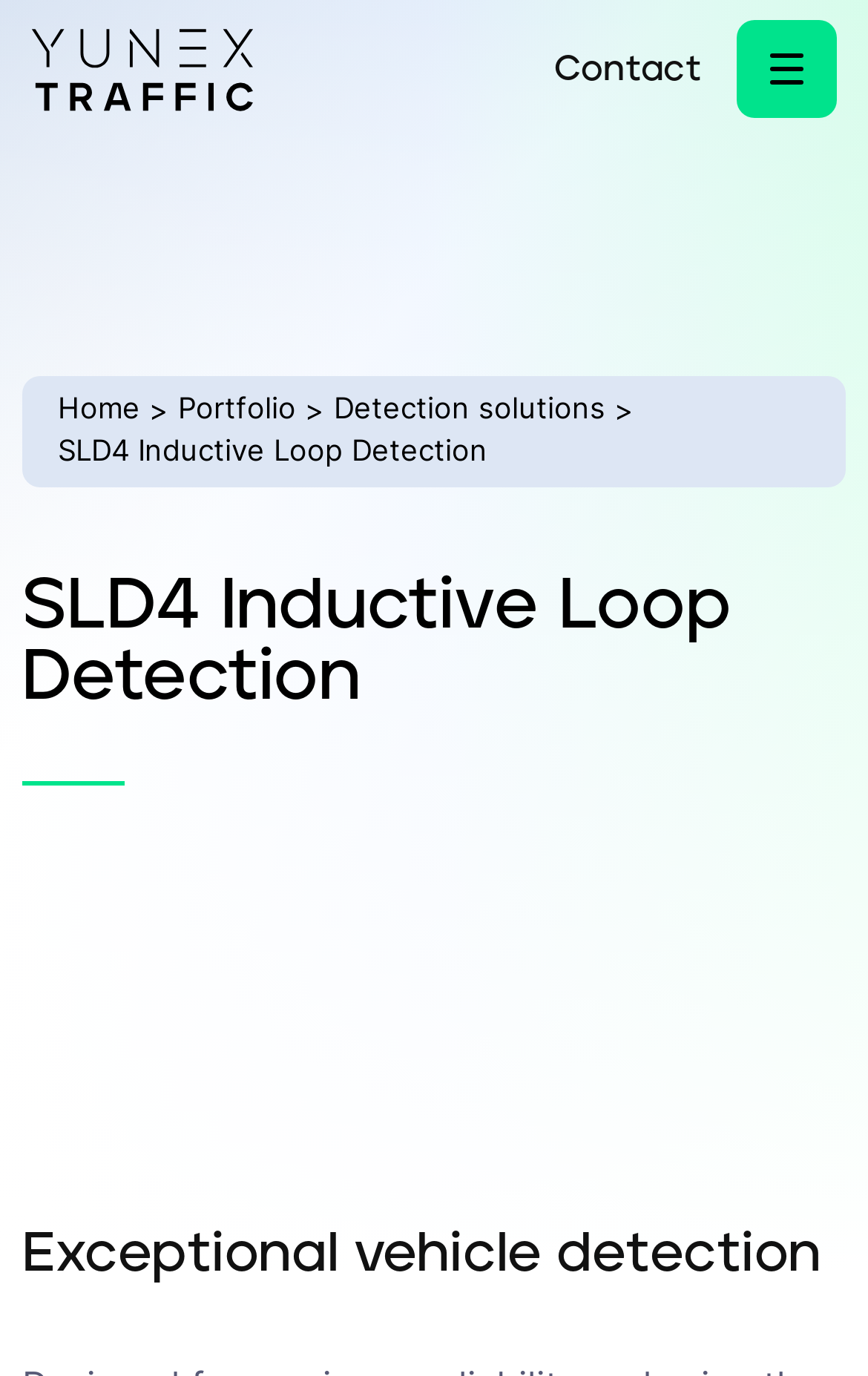Using the details from the image, please elaborate on the following question: What type of detection does the website focus on?

I read the subheading 'Exceptional vehicle detection' and inferred that the website focuses on vehicle detection, which is related to traffic detection.